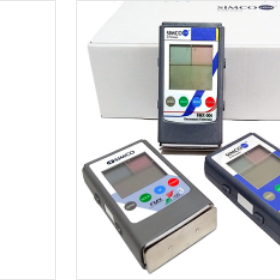What is the purpose of these meters?
Using the details from the image, give an elaborate explanation to answer the question.

The caption states that these meters are part of a range developed for applications in environments sensitive to electrostatic discharge (ESD), making them essential tools in various industries, including electronics manufacturing and laboratory settings.